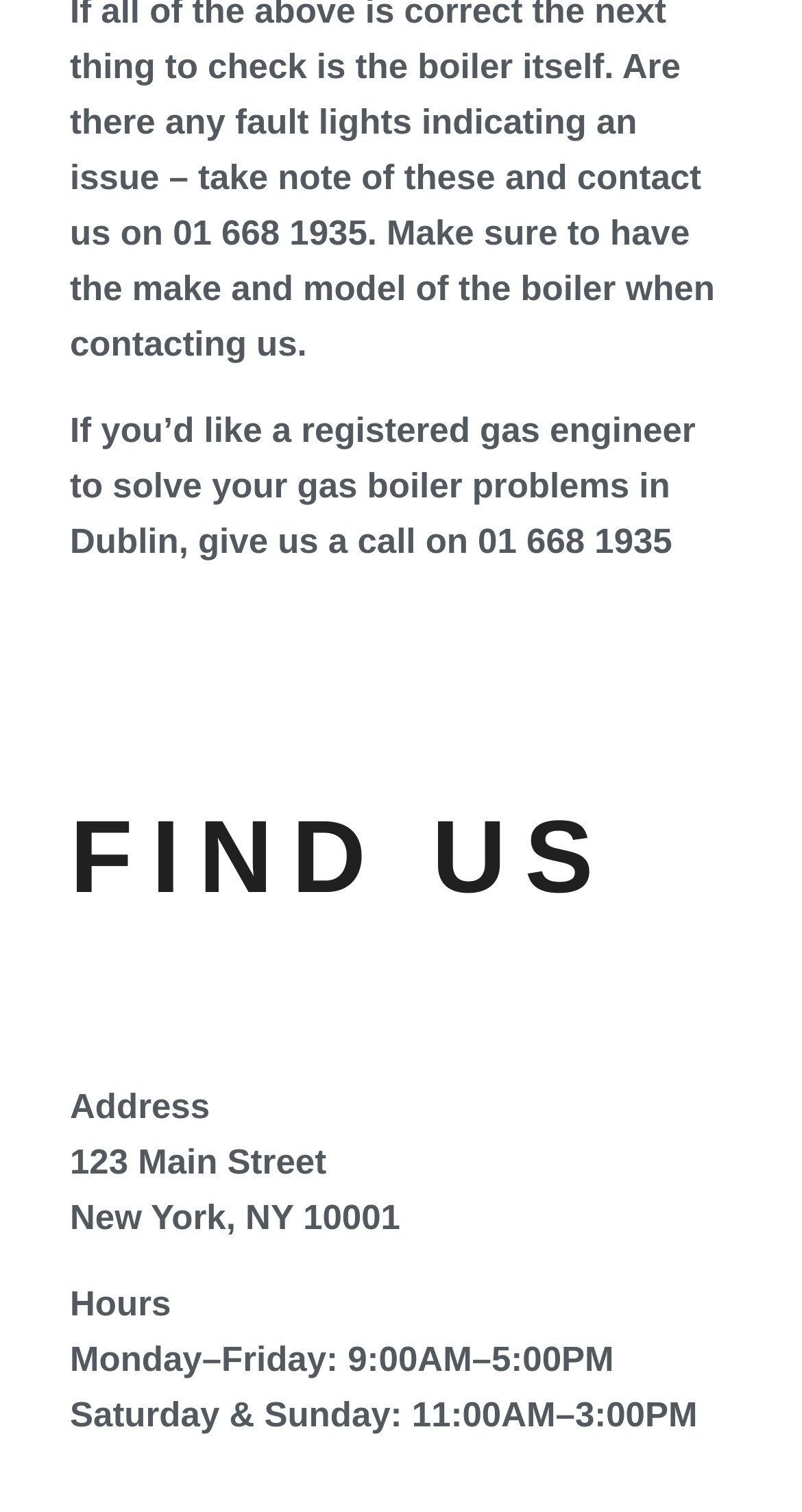What is the city where the location is situated?
Use the information from the screenshot to give a comprehensive response to the question.

The city can be found in the static text element that lists the address, which says '123 Main Street, New York, NY 10001'.